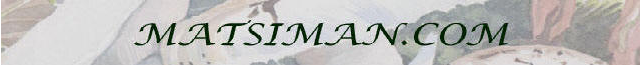Using the information from the screenshot, answer the following question thoroughly:
What is the theme of the website?

The question asks about the theme of the website. The caption mentions that the background is 'softly textured, hinting at earthy tones that complement the theme of nature and foraging', which indicates that the theme of the website is related to nature and foraging.